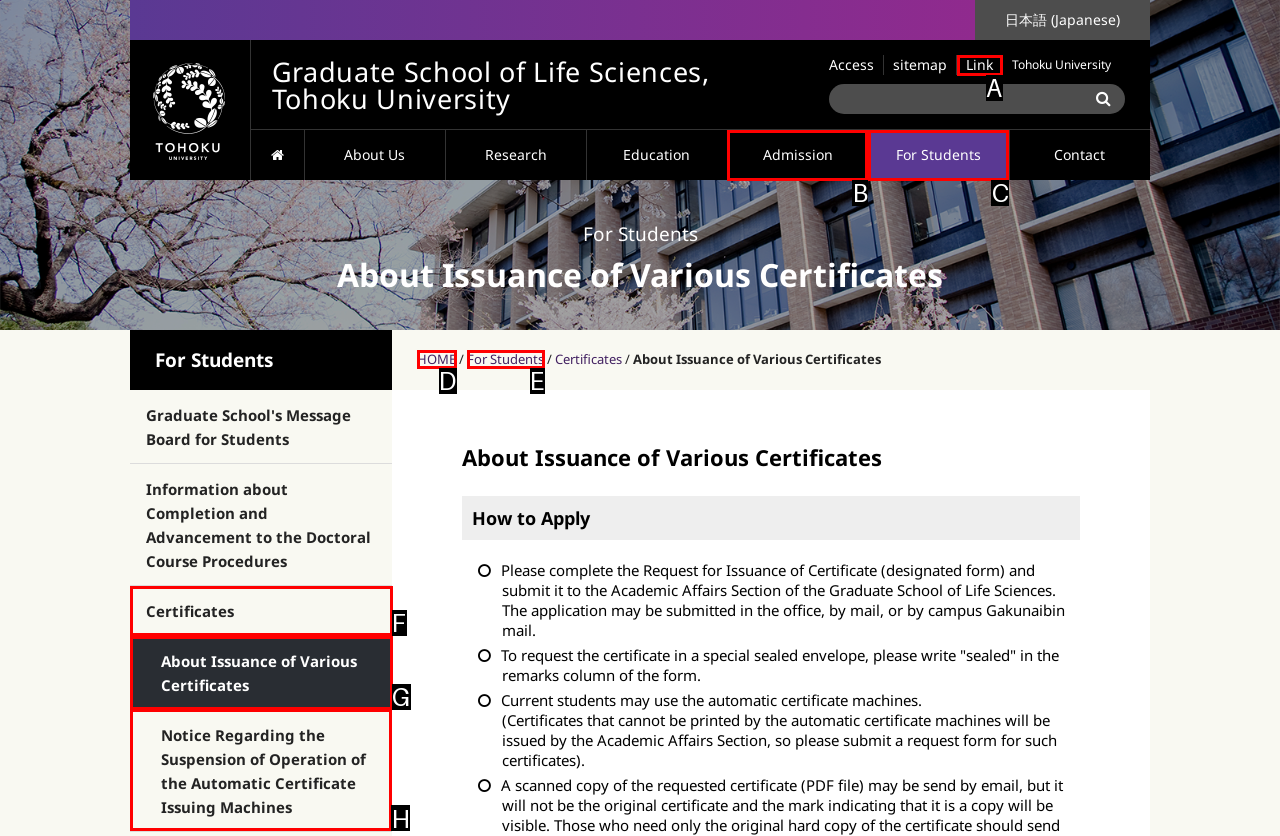Which HTML element should be clicked to fulfill the following task: Read the notice about the suspension of operation of the automatic certificate issuing machines?
Reply with the letter of the appropriate option from the choices given.

H